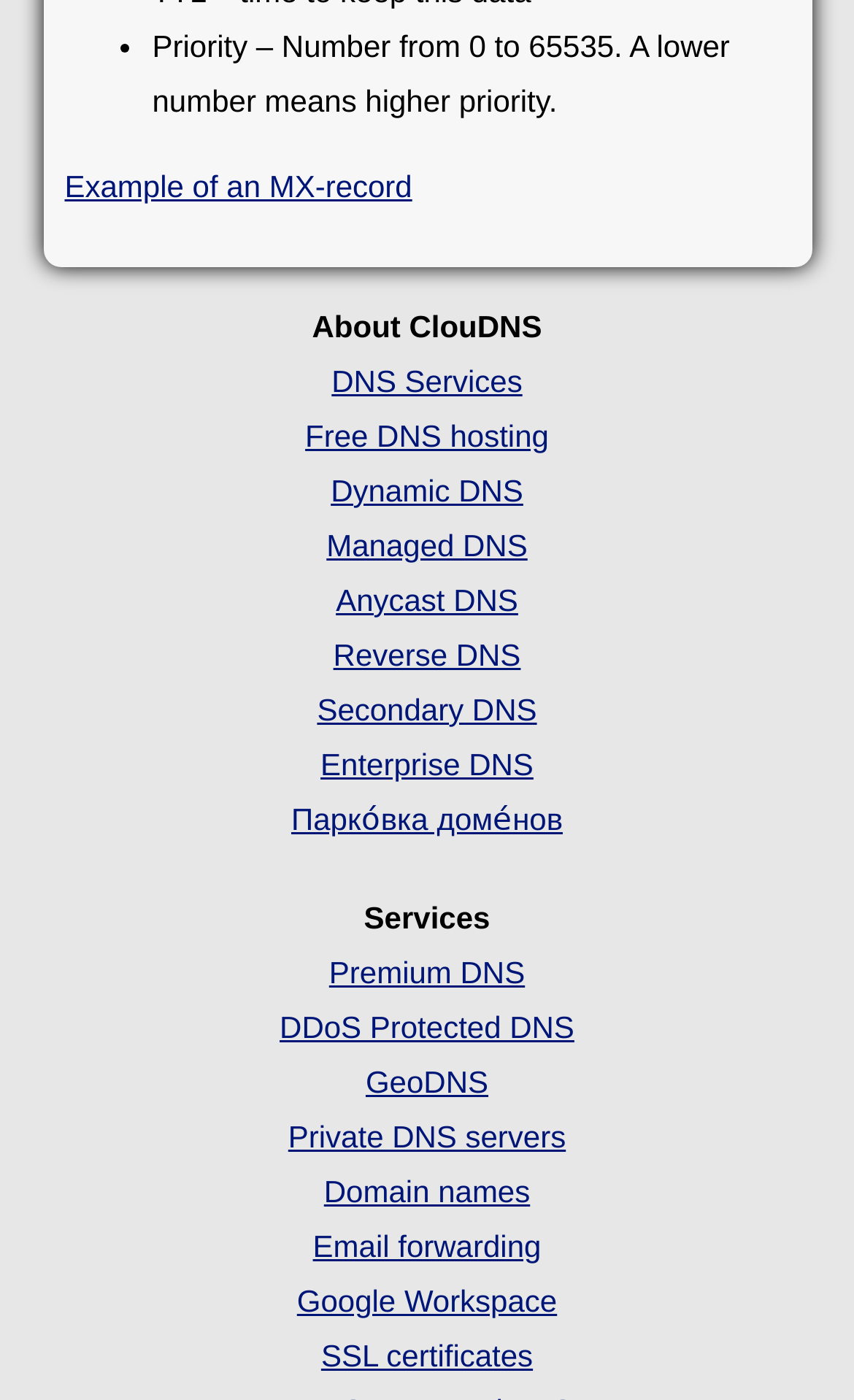Pinpoint the bounding box coordinates of the area that should be clicked to complete the following instruction: "Learn about 'Free DNS hosting'". The coordinates must be given as four float numbers between 0 and 1, i.e., [left, top, right, bottom].

[0.357, 0.299, 0.643, 0.324]